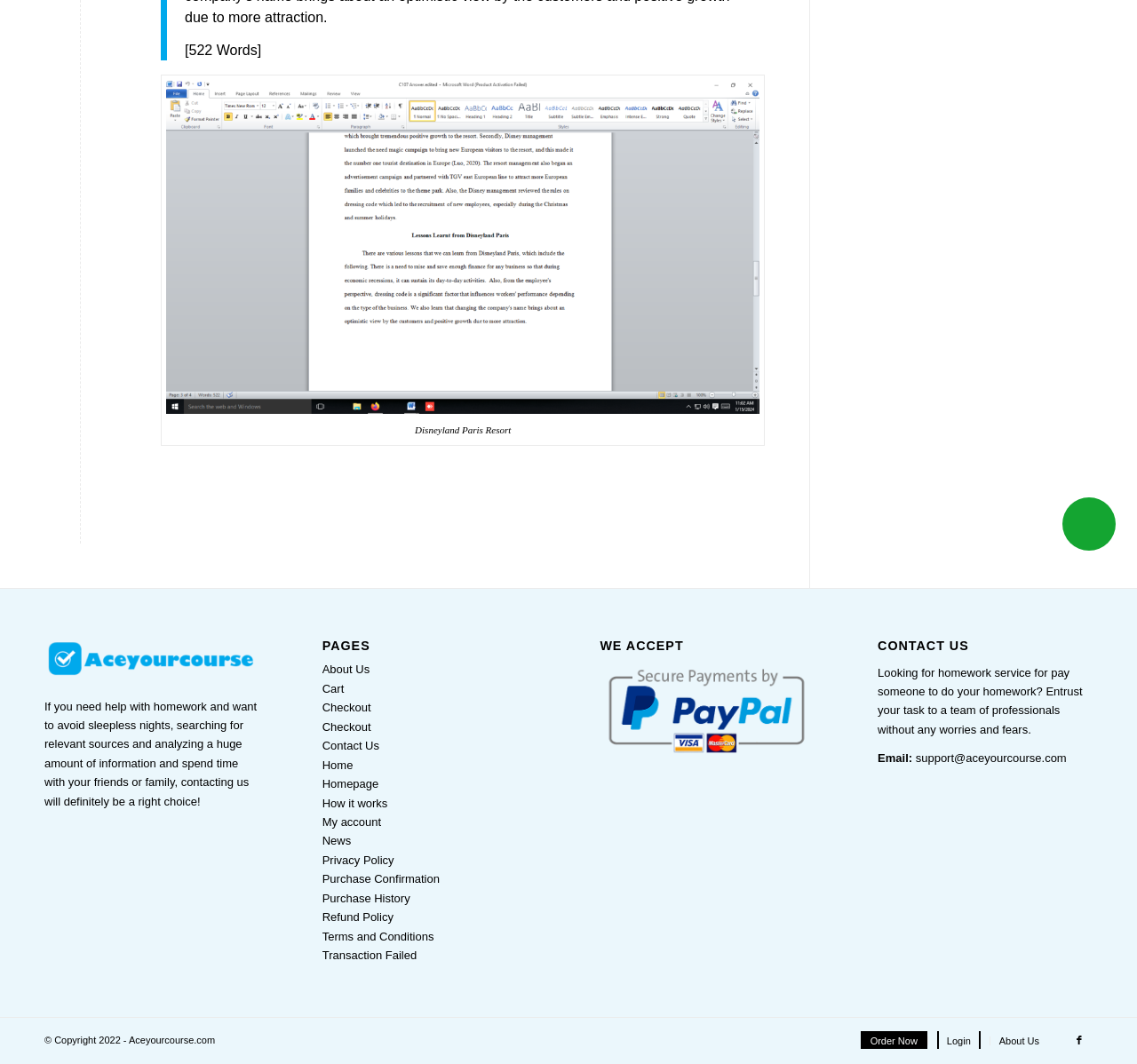Given the following UI element description: "Contact Us", find the bounding box coordinates in the webpage screenshot.

[0.283, 0.695, 0.334, 0.707]